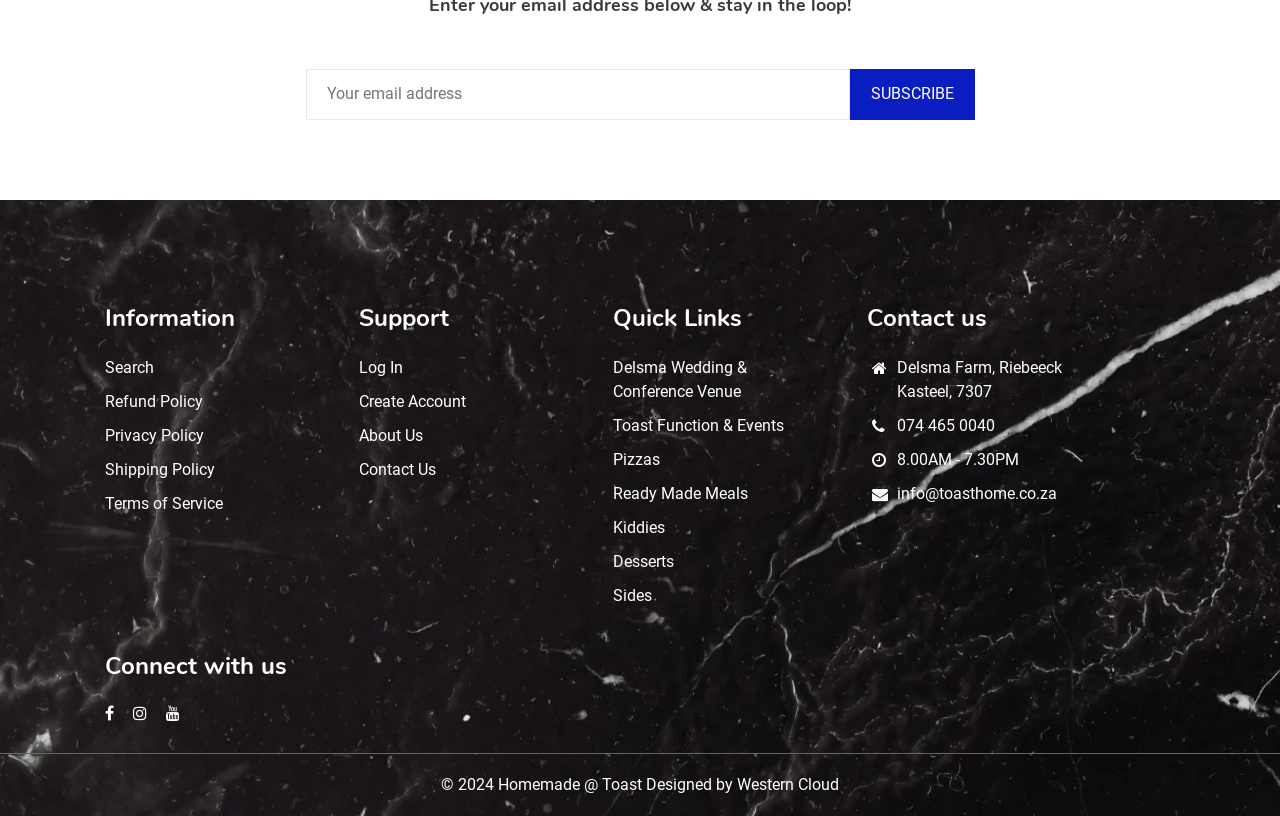Determine the bounding box coordinates for the HTML element mentioned in the following description: "Terms of Service". The coordinates should be a list of four floats ranging from 0 to 1, represented as [left, top, right, bottom].

[0.082, 0.654, 0.174, 0.677]